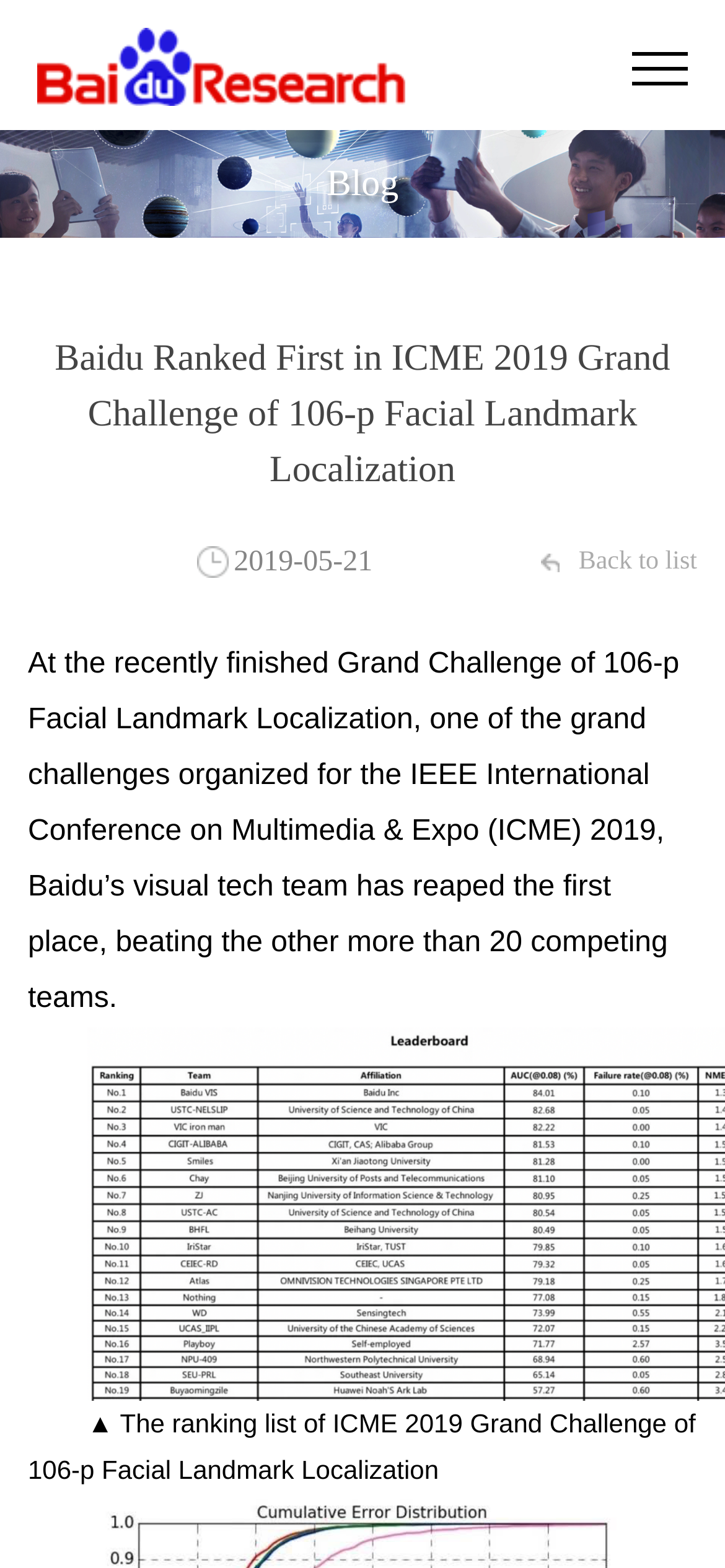Show the bounding box coordinates for the HTML element described as: "Back to list".

[0.747, 0.341, 0.962, 0.377]